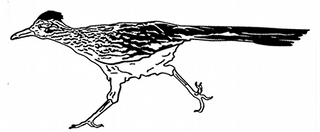Give an in-depth description of what is happening in the image.

The image depicts a stylized black-and-white illustration of a roadrunner, a well-known bird associated with the southwestern United States. Characterized by its long legs and distinctive elongated body, the roadrunner is captured in a dynamic pose, seemingly in mid-stride, which emphasizes its speed and agility. The intricate detailing on its feathers adds texture and depth to the illustration, highlighting the bird's unique features such as its crest and long tail. This artistic representation embodies the essence of the roadrunner, often recognized from popular culture, particularly in cartoons, where it is famously depicted as a quick-witted character. The image serves as a homage to this fascinating bird, blending artistic creativity with a nod to its cultural significance.